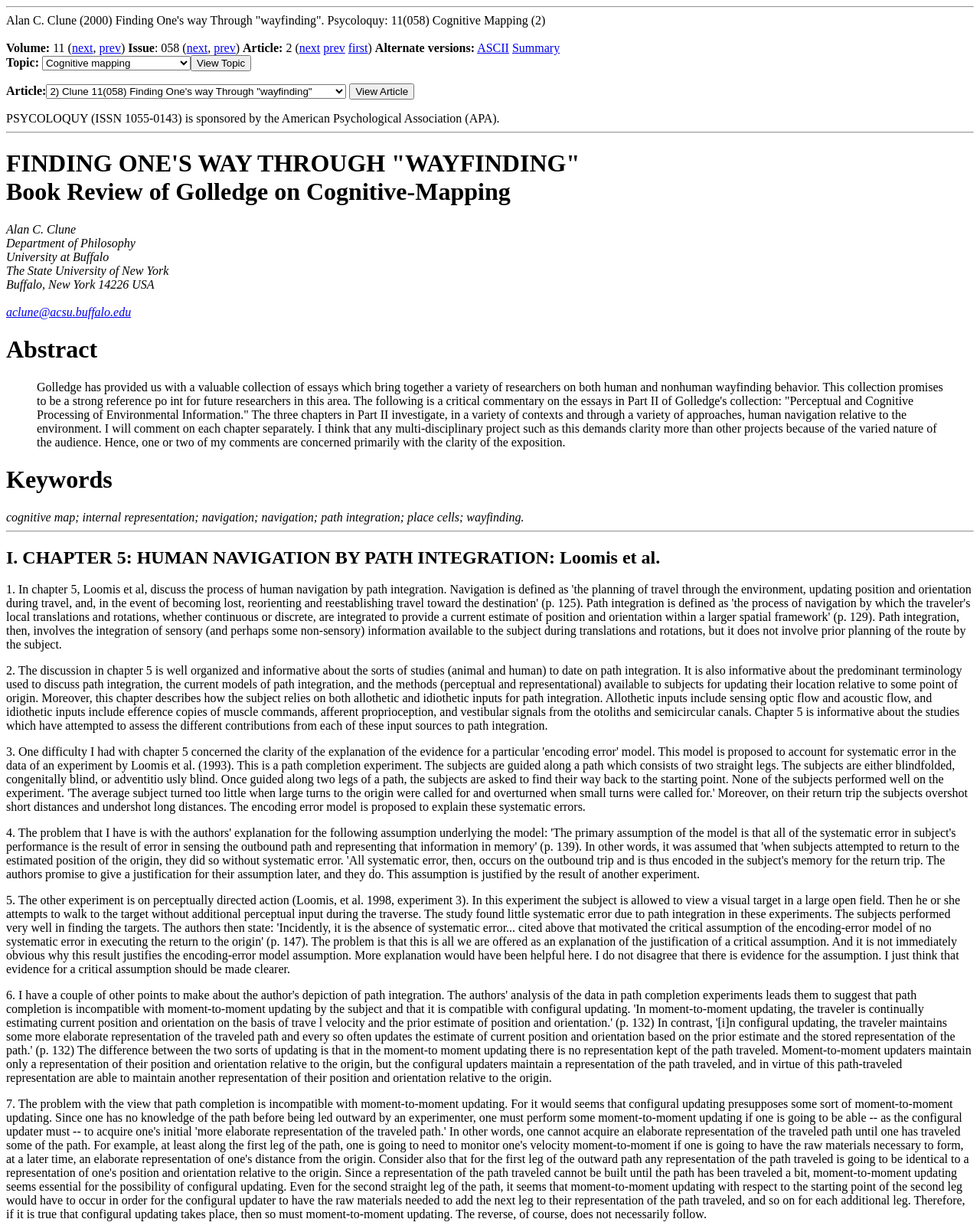Find the bounding box of the element with the following description: "parent_node: Article: name="submit" value="View Article"". The coordinates must be four float numbers between 0 and 1, formatted as [left, top, right, bottom].

[0.357, 0.068, 0.423, 0.081]